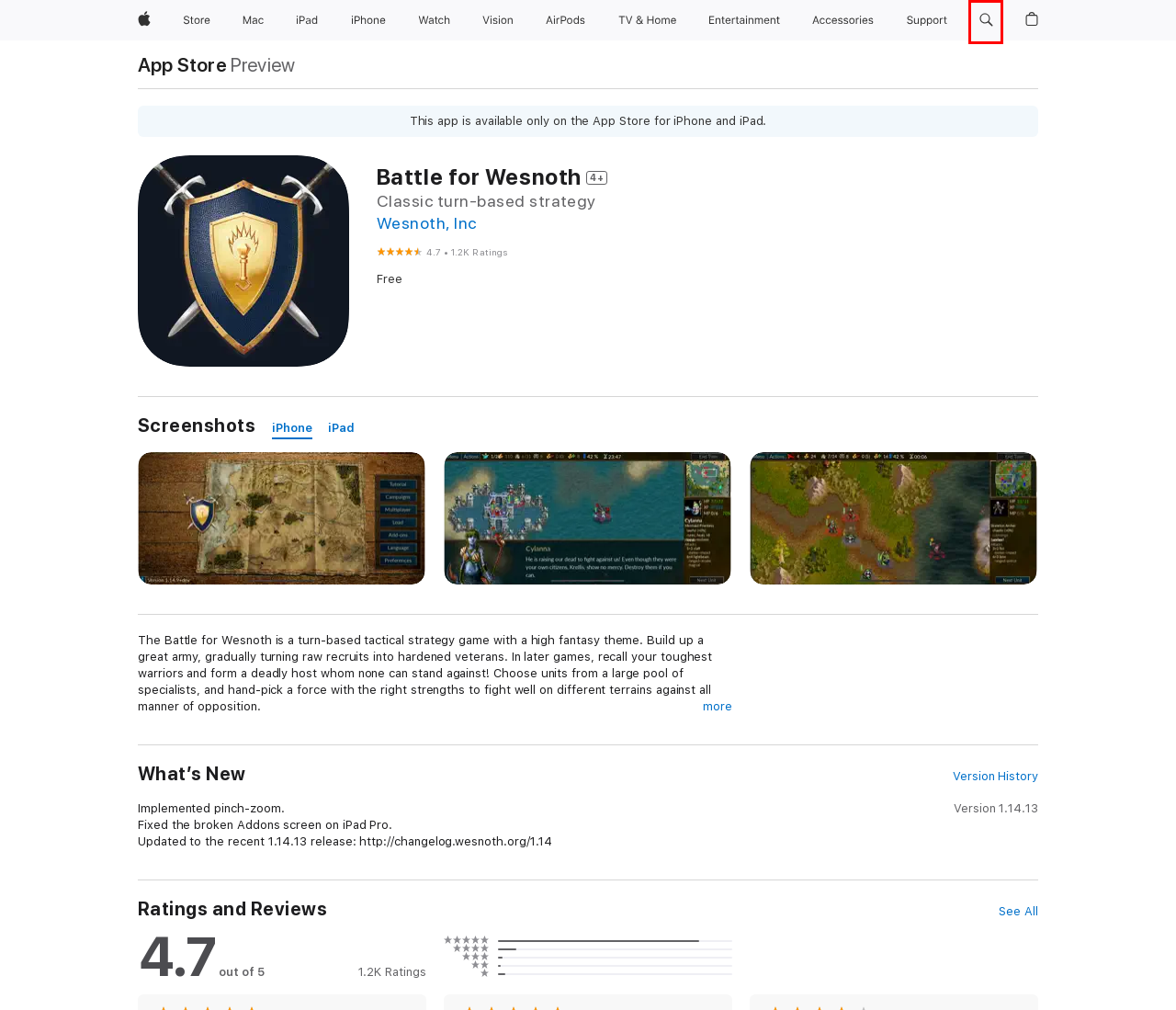Examine the screenshot of a webpage with a red bounding box around a specific UI element. Identify which webpage description best matches the new webpage that appears after clicking the element in the red bounding box. Here are the candidates:
A. iPad - Apple
B. App Store - Apple
C. iPhone - Apple
D. Mac - Apple
E. Apple Watch - Apple
F. Apple Store Search Results - Apple
G. Apple Vision Pro - Apple
H. AirPods - Apple

F